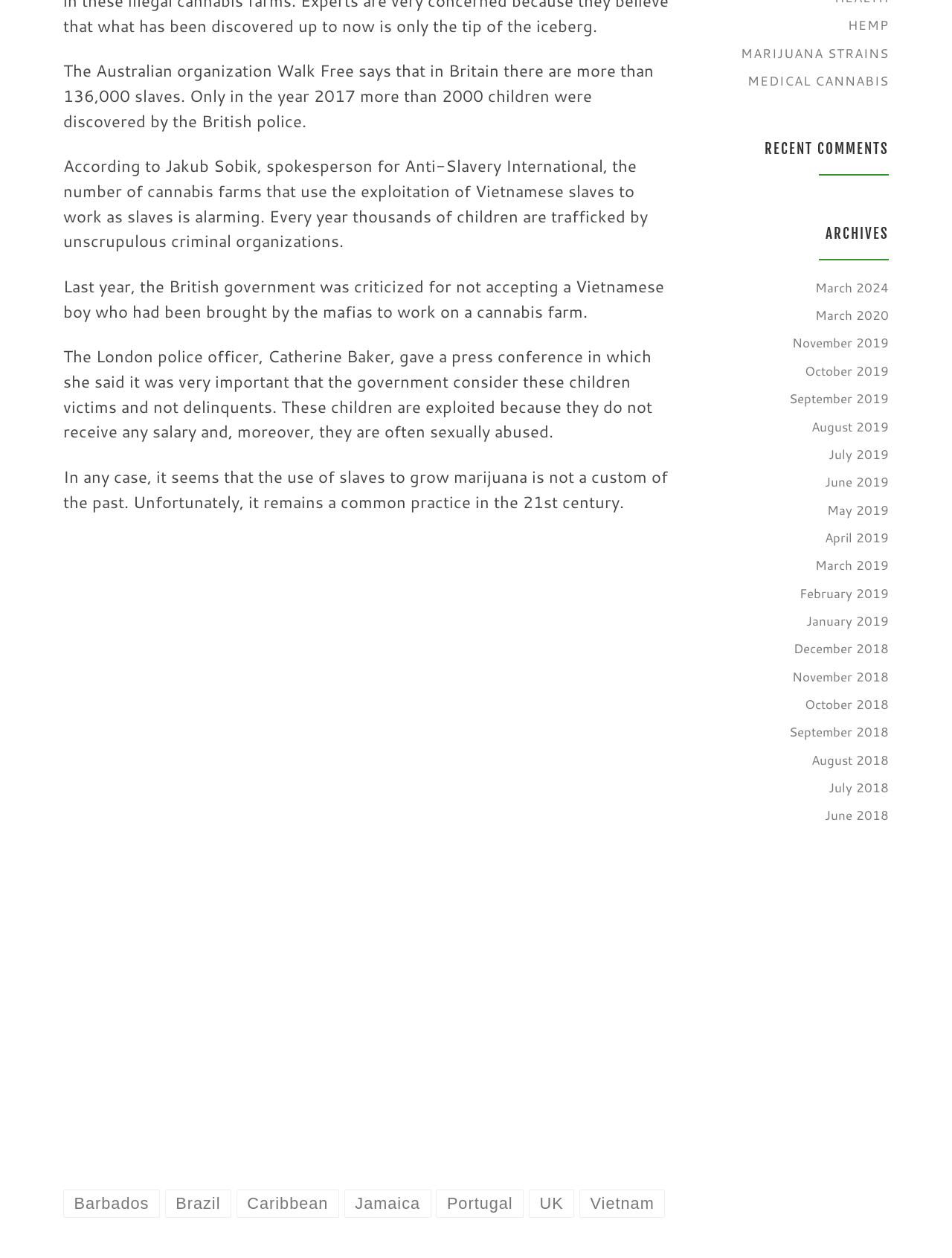Respond to the question below with a single word or phrase:
What is the purpose of the image?

To promote cannabis seeds